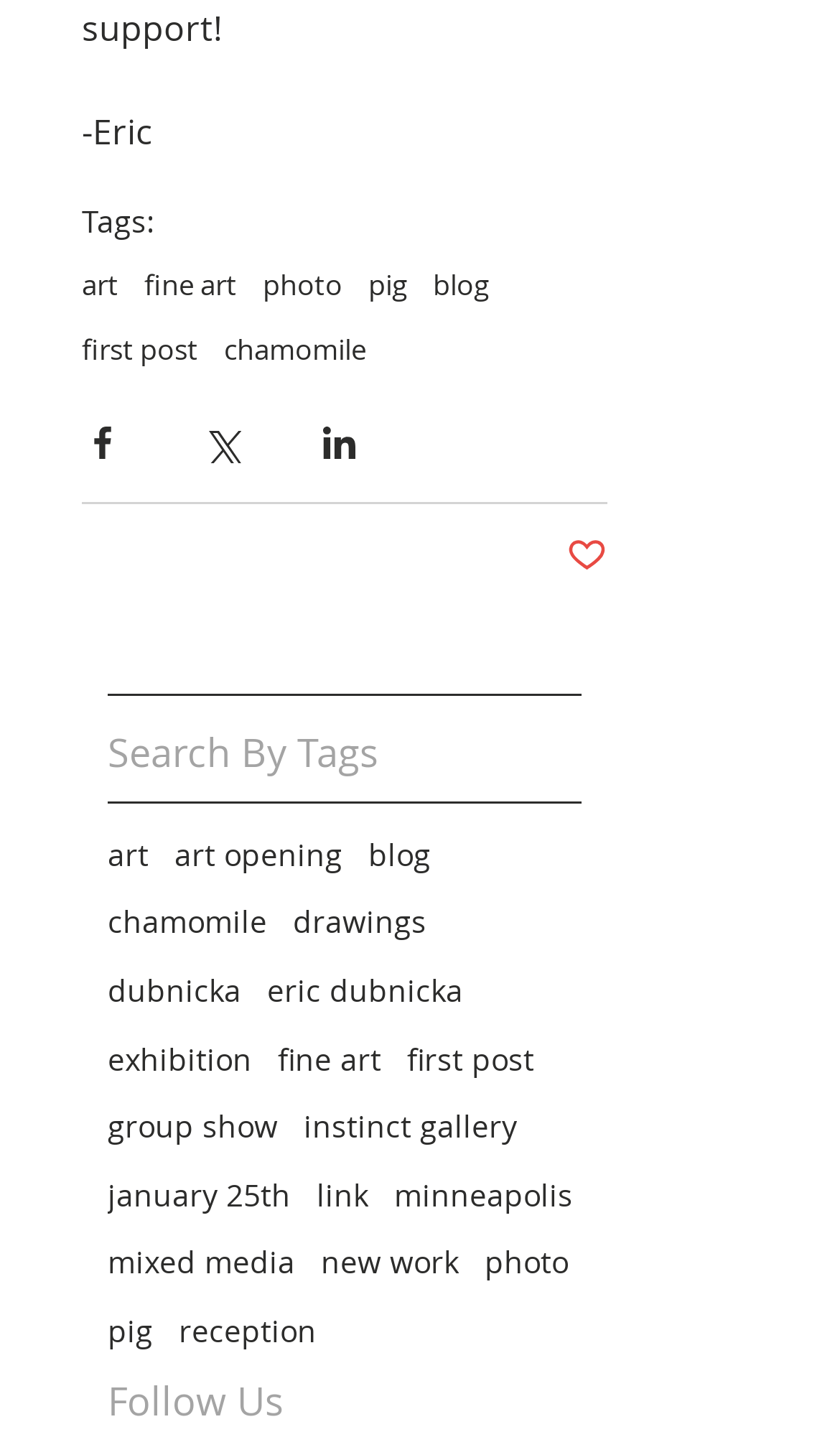Please respond to the question using a single word or phrase:
What is the author's name?

Eric